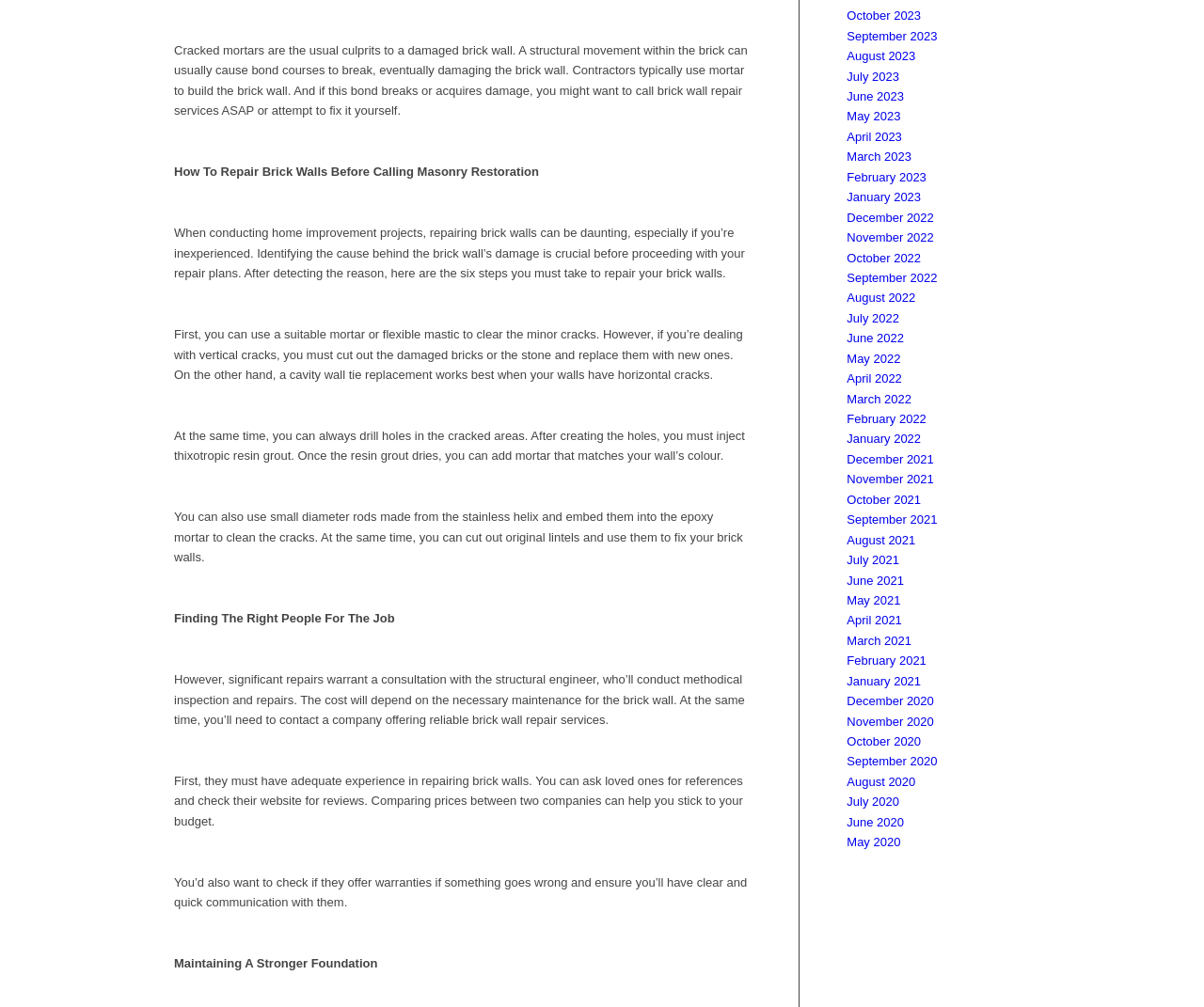What causes bond courses to break in brick walls?
Using the image as a reference, answer the question in detail.

According to the text, 'A structural movement within the brick can usually cause bond courses to break, eventually damaging the brick wall.' This implies that structural movement is the cause of bond courses breaking in brick walls.